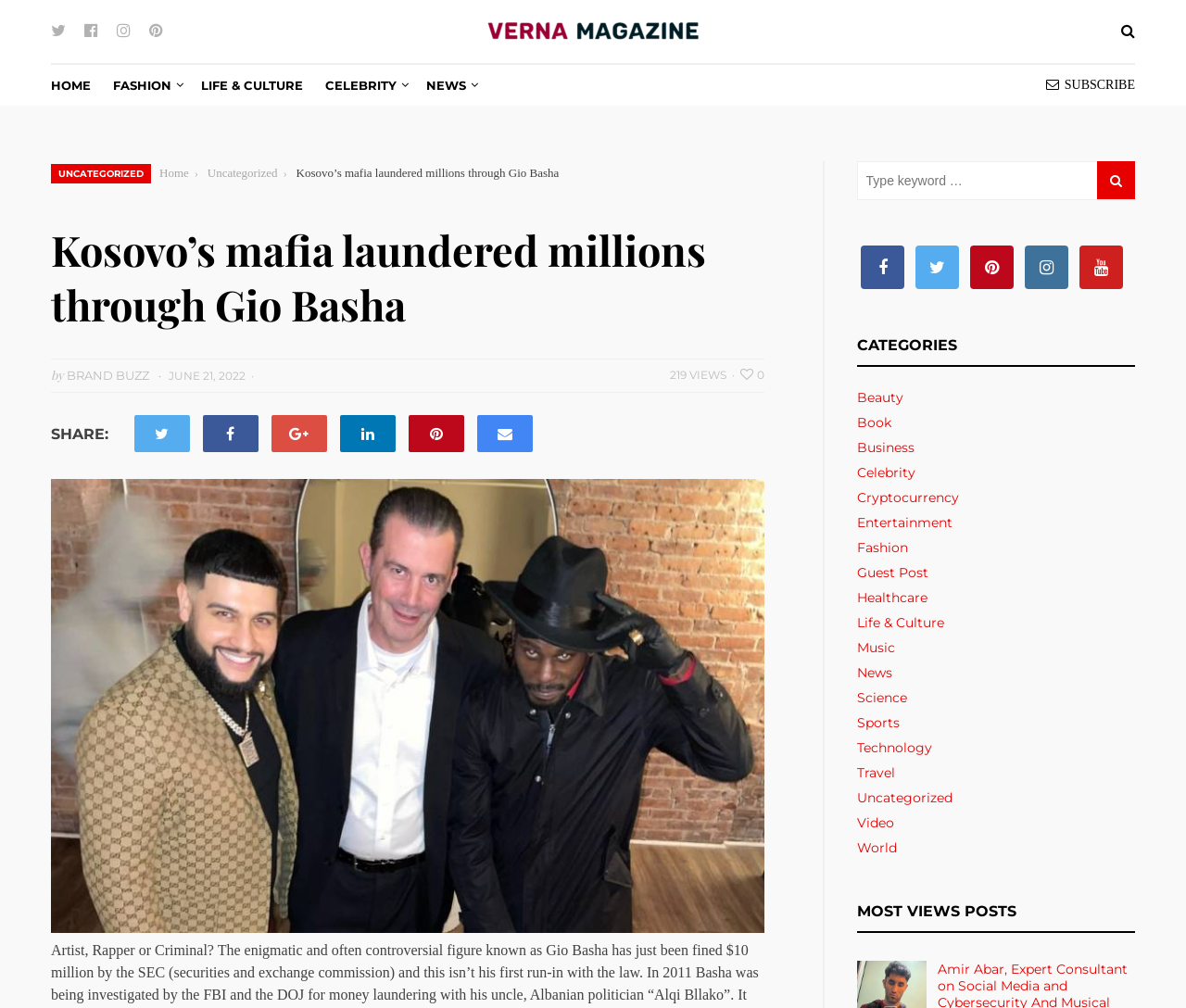Locate the bounding box coordinates of the element's region that should be clicked to carry out the following instruction: "Subscribe to the newsletter". The coordinates need to be four float numbers between 0 and 1, i.e., [left, top, right, bottom].

[0.882, 0.074, 0.957, 0.096]